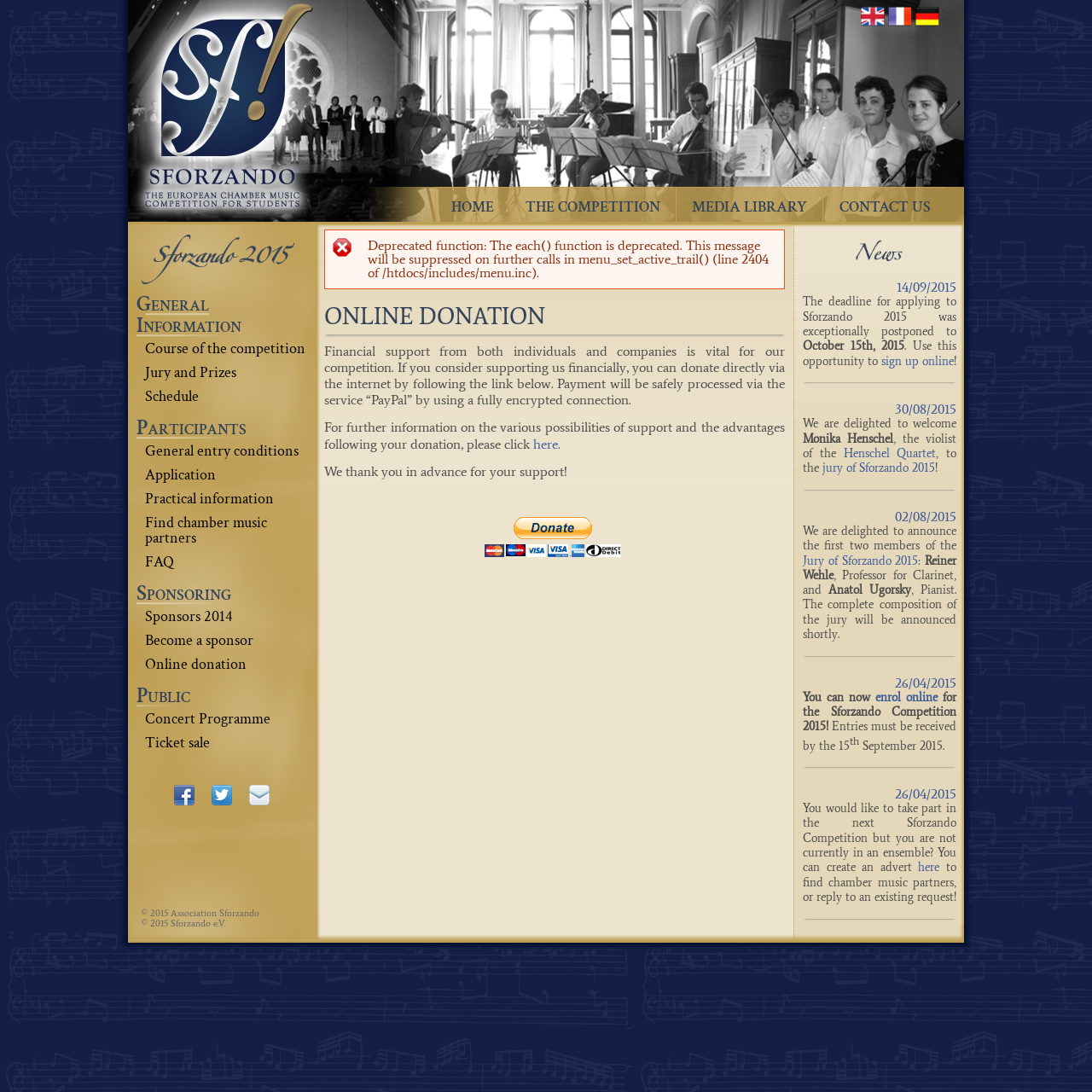What is the purpose of the online donation? Using the information from the screenshot, answer with a single word or phrase.

Financial support